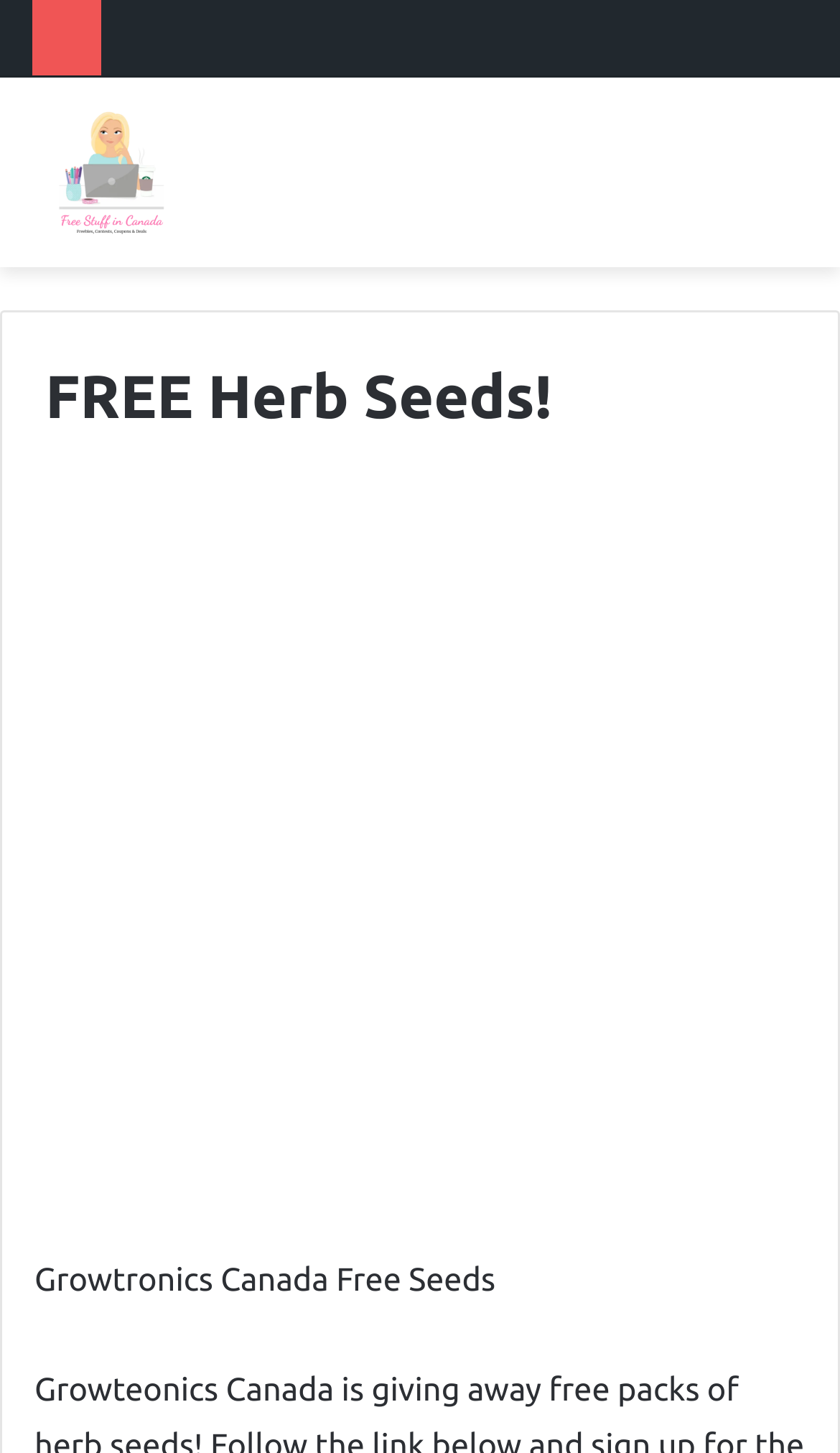Locate the bounding box coordinates of the segment that needs to be clicked to meet this instruction: "Follow by Email".

[0.564, 0.275, 0.638, 0.296]